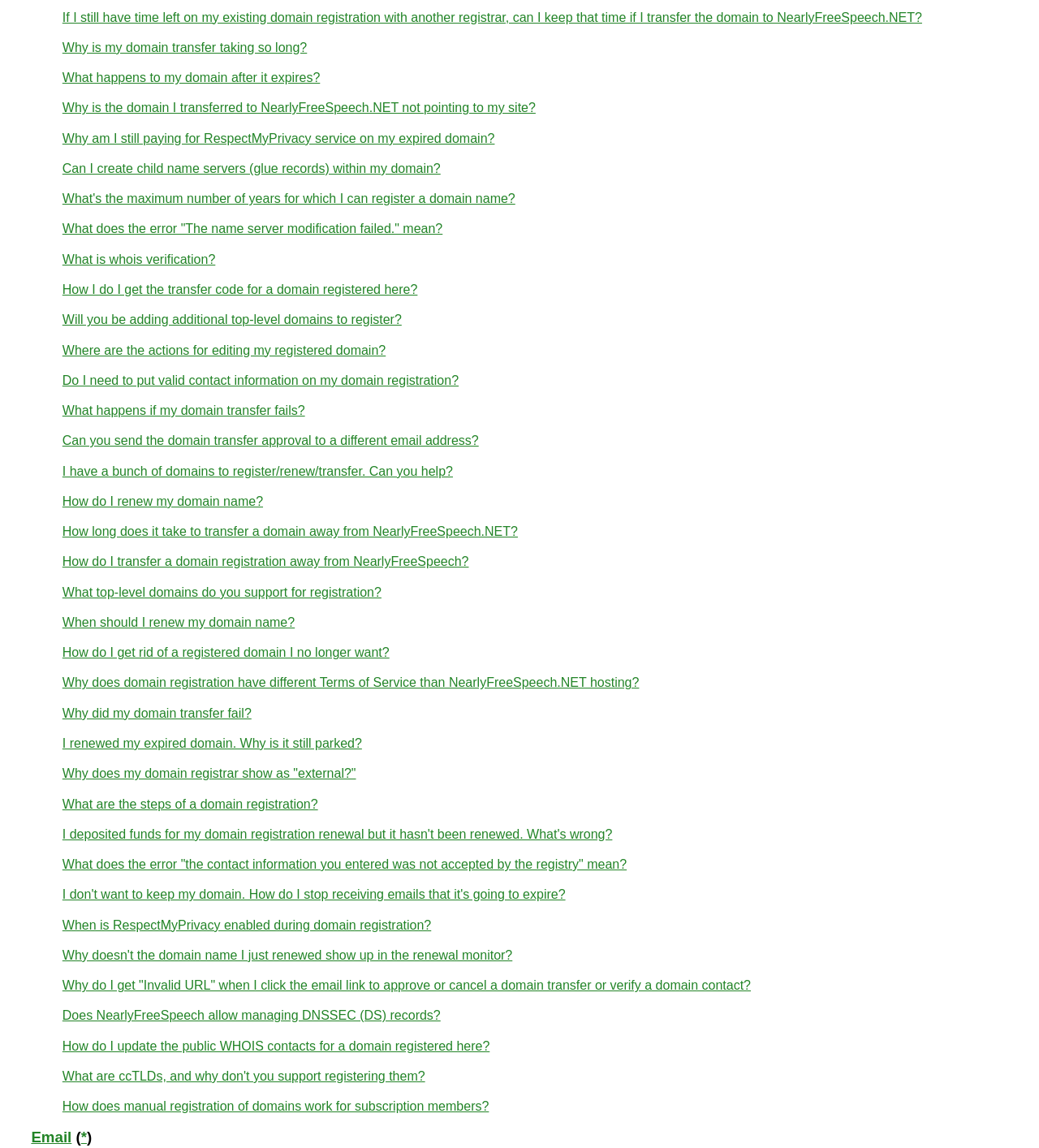Show the bounding box coordinates for the element that needs to be clicked to execute the following instruction: "Read 'Why is the domain I transferred to NearlyFreeSpeech.NET not pointing to my site?'". Provide the coordinates in the form of four float numbers between 0 and 1, i.e., [left, top, right, bottom].

[0.06, 0.088, 0.516, 0.1]